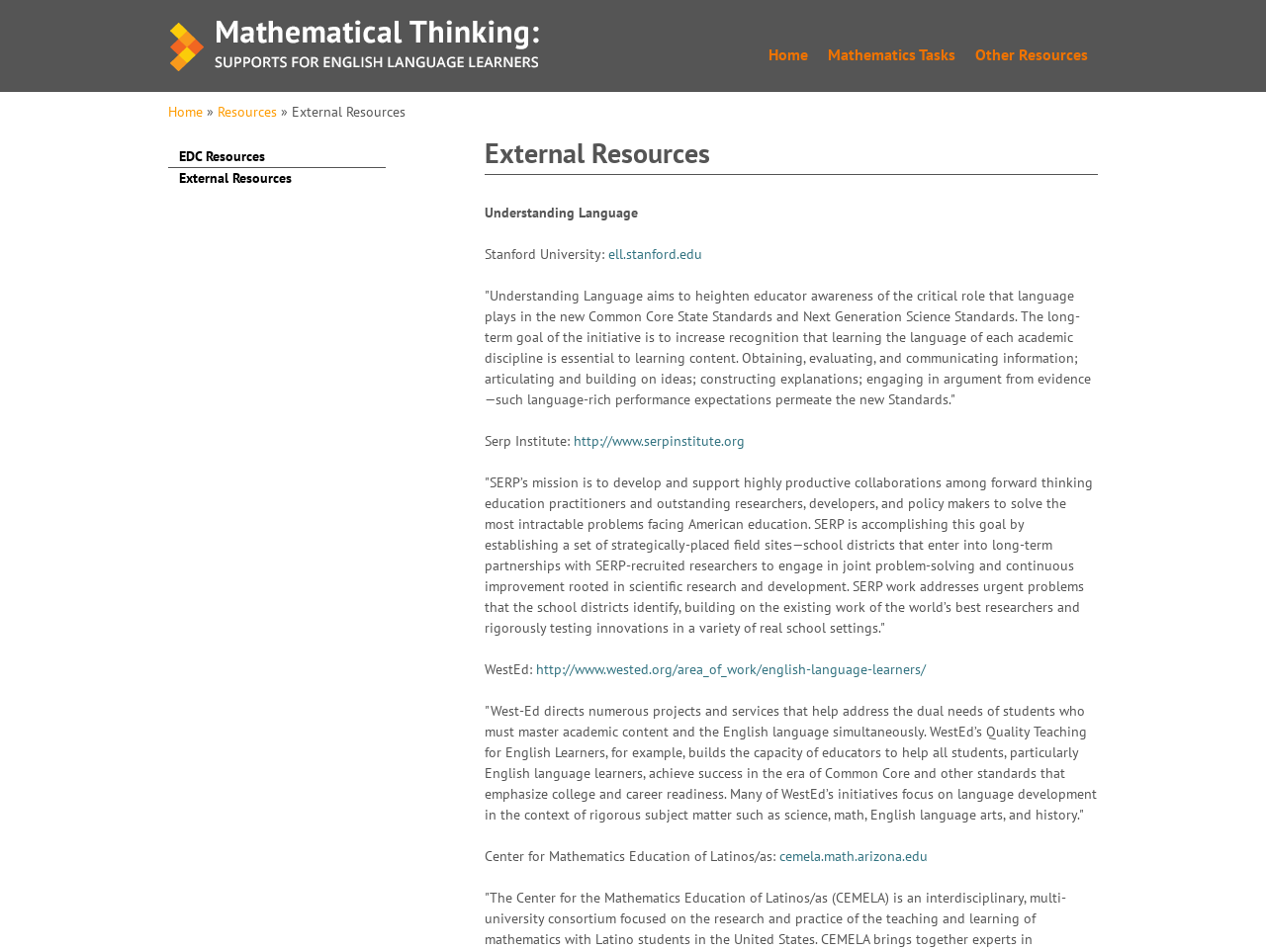What is the focus of WestEd's initiatives?
Based on the image, answer the question with as much detail as possible.

The focus of WestEd's initiatives can be determined by reading the description provided on the webpage, which states that WestEd's initiatives focus on language development in the context of rigorous subject matter such as science, math, English language arts, and history.